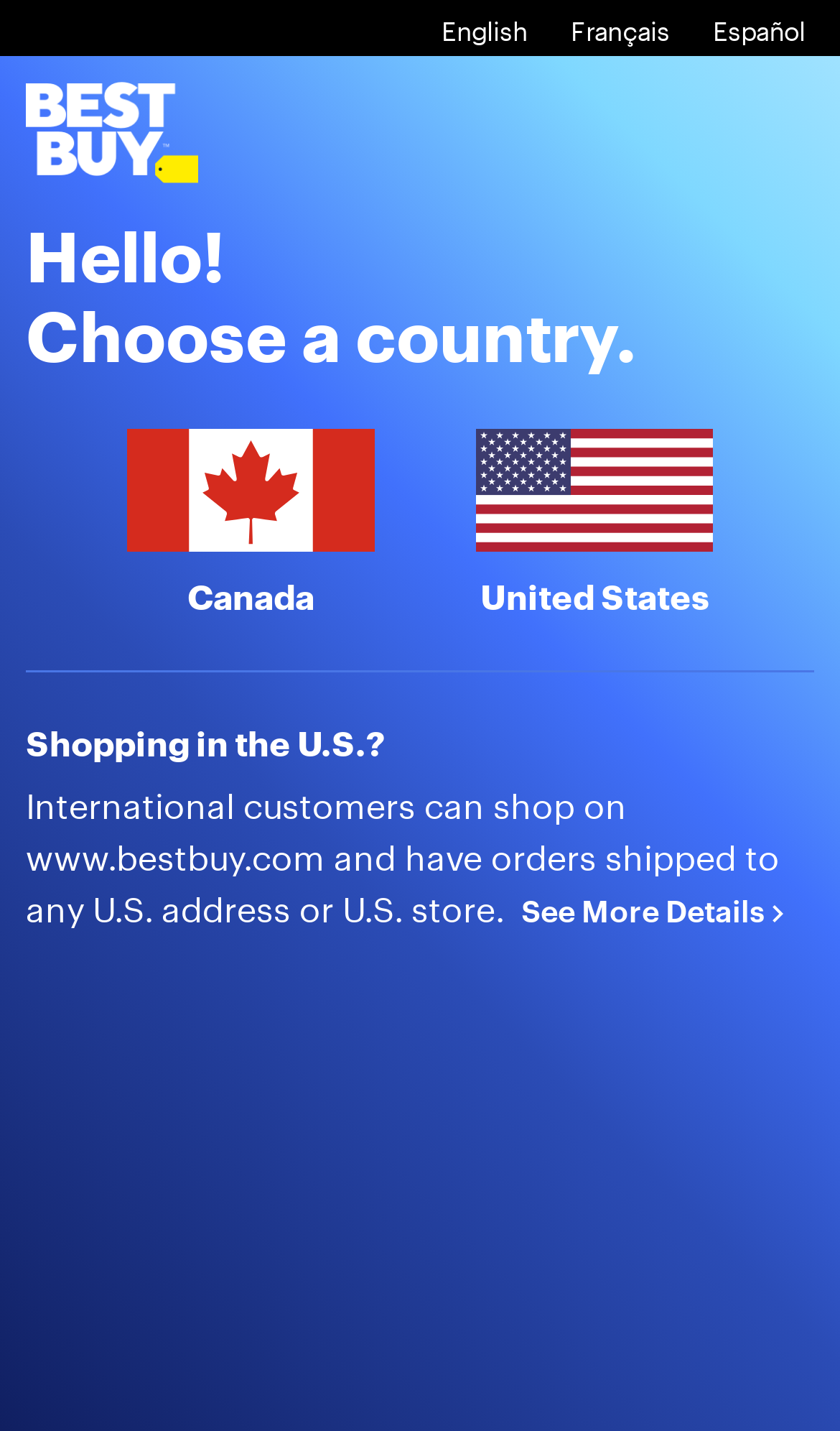What is the logo of the website?
Look at the image and answer the question with a single word or phrase.

Best Buy Logo